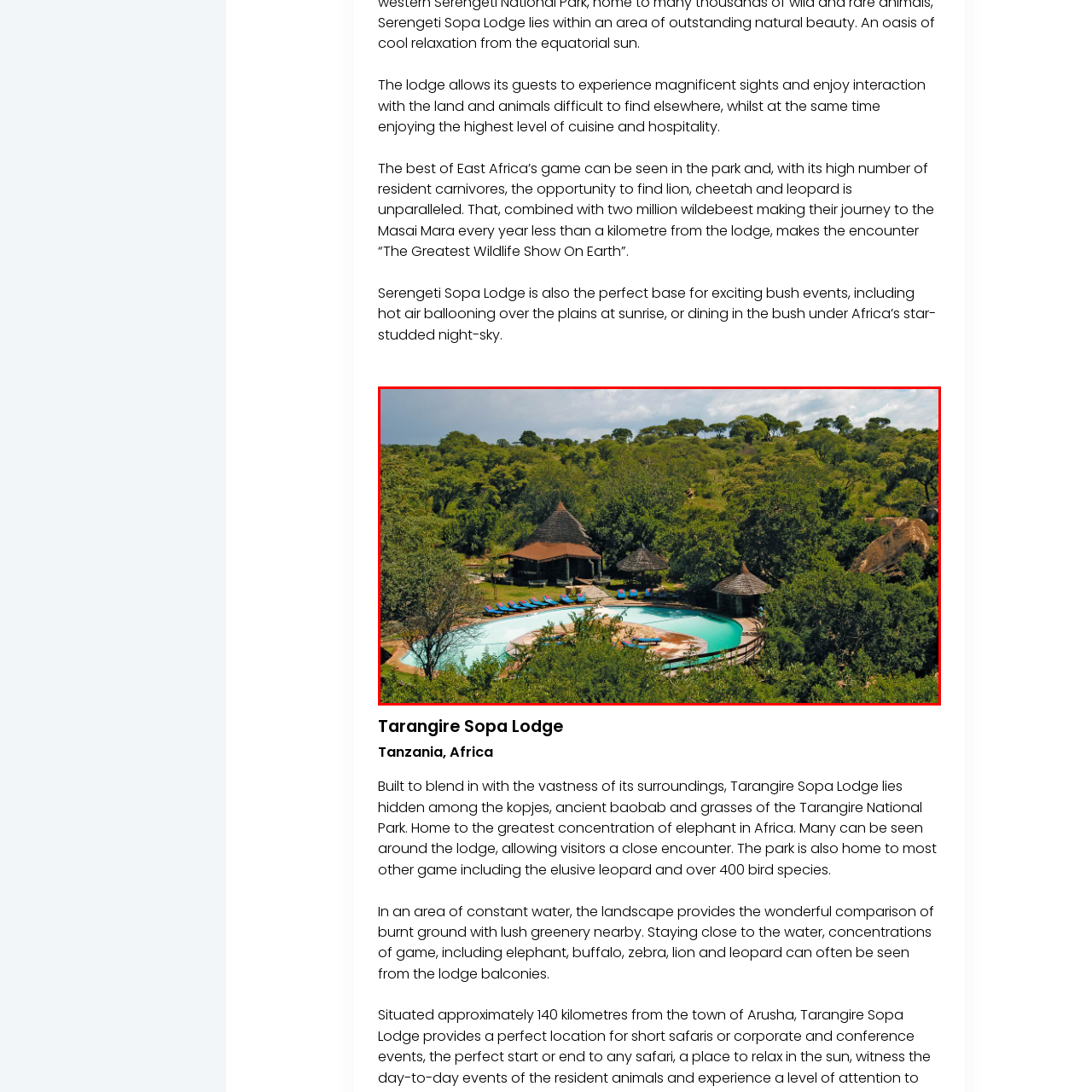Write a comprehensive caption detailing the image within the red boundary.

The image showcases the serene setting of Tarangire Sopa Lodge, nestled within the lush greenery of Tarangire National Park in Tanzania. The lodge features a beautifully designed swimming pool that invites relaxation, surrounded by vibrant foliage and a stunning backdrop of rolling hills. Its unique architecture includes traditional thatched-roofed structures, harmoniously blending with the natural landscape. The pool area is furnished with colorful loungers, offering guests a perfect spot to unwind while enjoying the spectacular views of the surrounding wildlife and greenery. The lodge's location provides an idyllic atmosphere for both luxurious comfort and immersion in East Africa's extraordinary natural beauty.